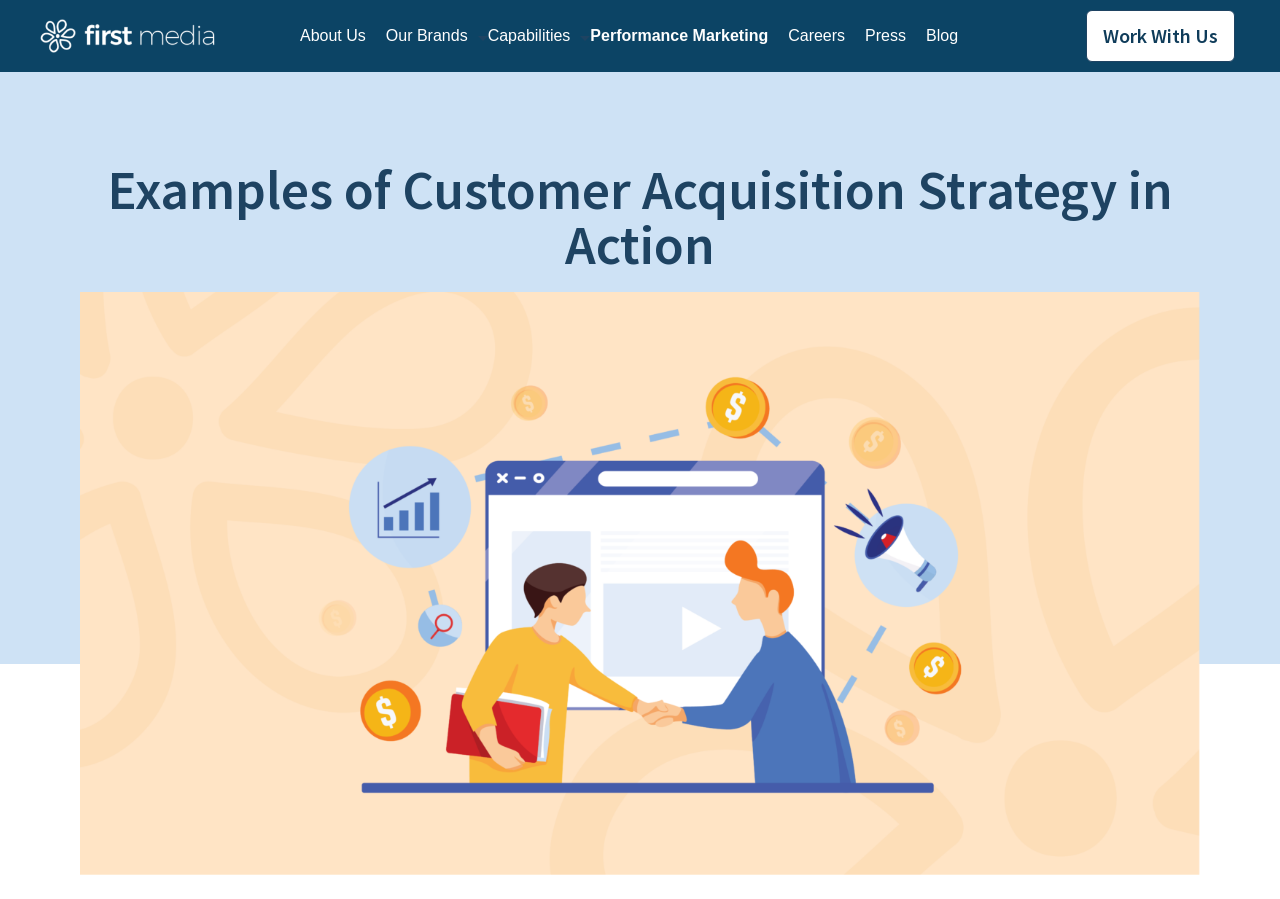What is the theme of the image on the webpage?
Please craft a detailed and exhaustive response to the question.

The image on the webpage is described as 'two people shaking hands', which suggests a theme related to business, partnership, or agreement, consistent with the webpage's focus on customer acquisition strategy.